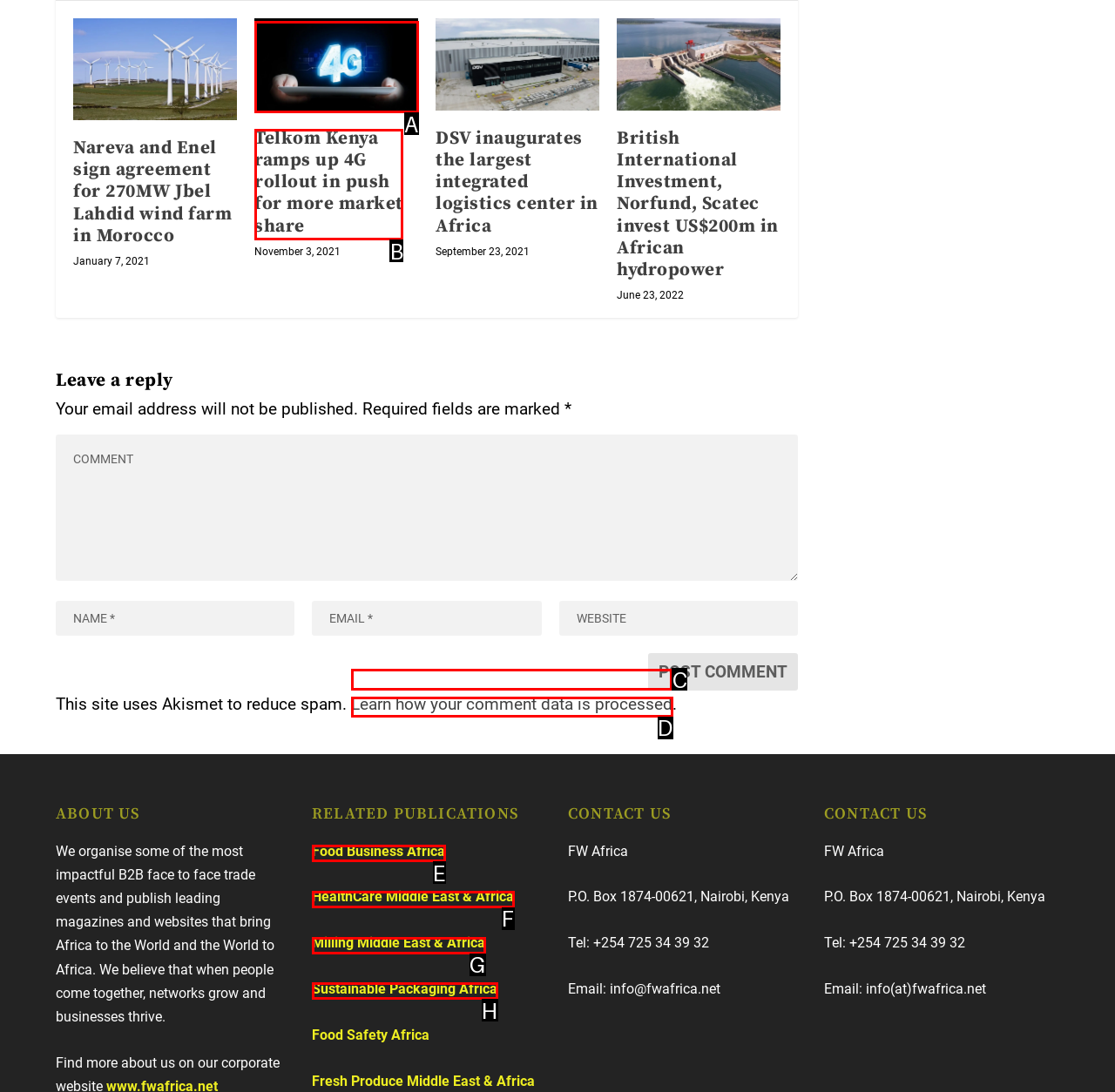Identify the HTML element you need to click to achieve the task: Learn how your comment data is processed. Respond with the corresponding letter of the option.

C